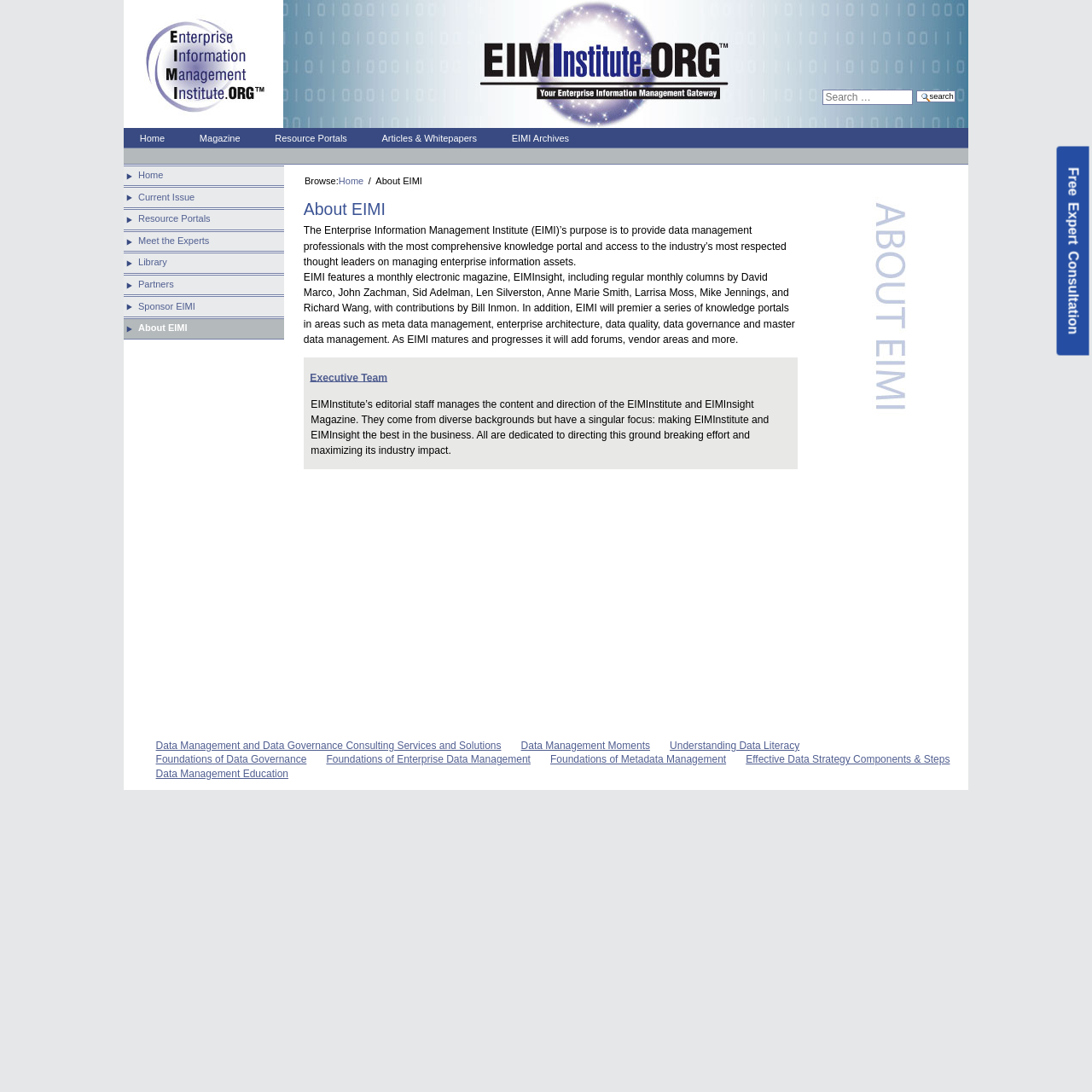Analyze the image and answer the question with as much detail as possible: 
Who are the contributors to EIMInsight magazine?

According to the static text 'EIMI features a monthly electronic magazine, EIMInsight, including regular monthly columns by David Marco, John Zachman, Sid Adelman, Len Silverston, Anne Marie Smith, Larrisa Moss, Mike Jennings, and Richard Wang, with contributions by Bill Inmon.', Bill Inmon is mentioned as a contributor to EIMInsight magazine.